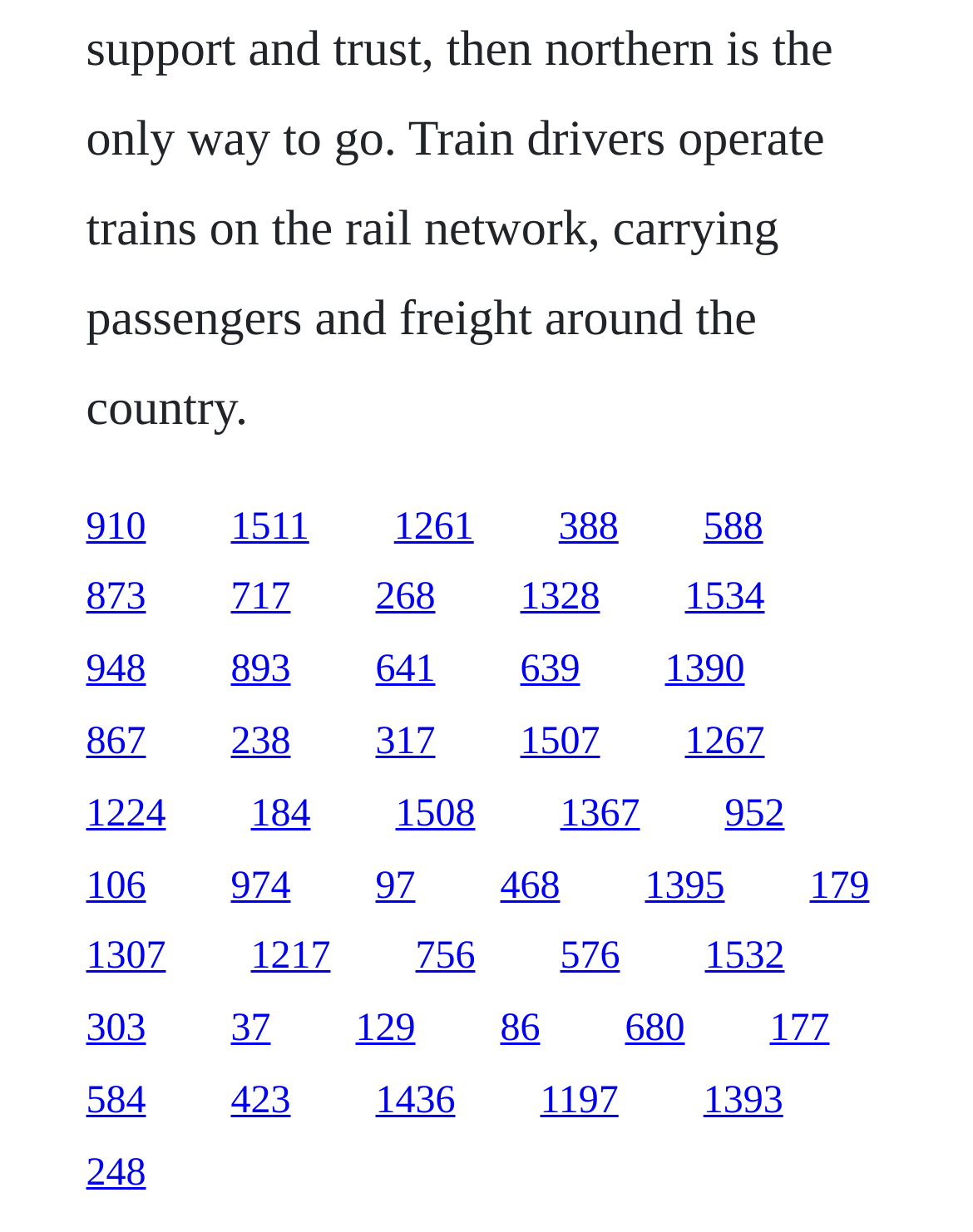Give a one-word or one-phrase response to the question: 
What is the purpose of this webpage?

link directory